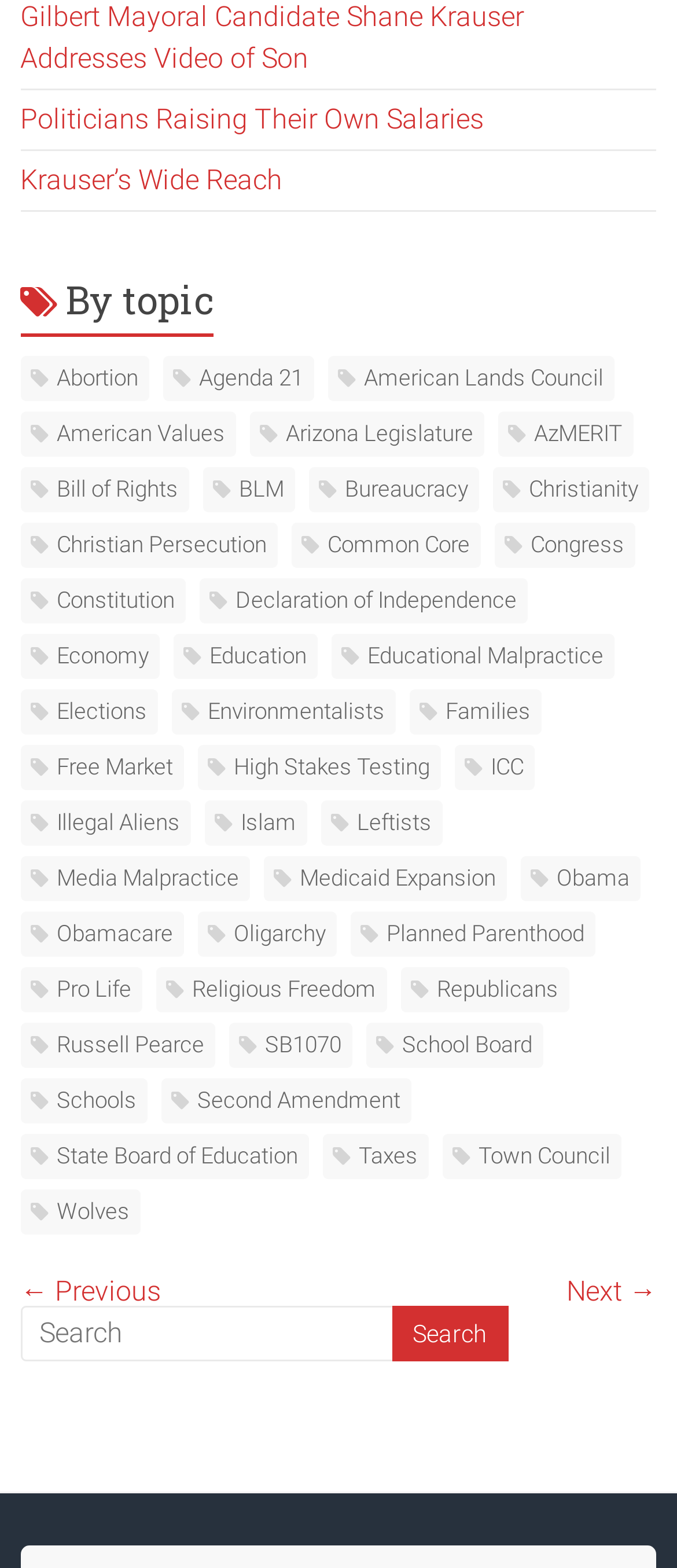Find the bounding box coordinates for the area that should be clicked to accomplish the instruction: "go to previous post".

None